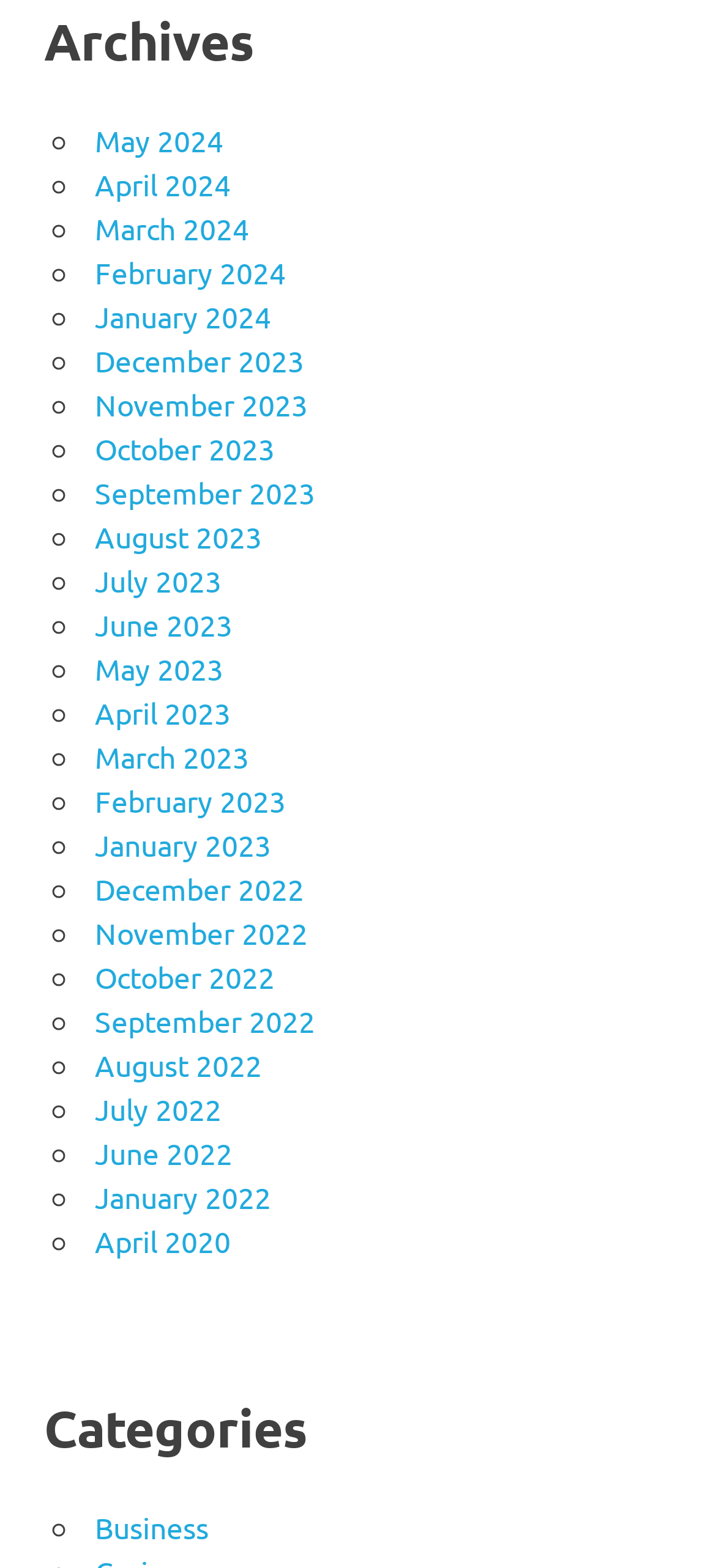Can you find the bounding box coordinates of the area I should click to execute the following instruction: "View archives for May 2024"?

[0.133, 0.077, 0.312, 0.1]